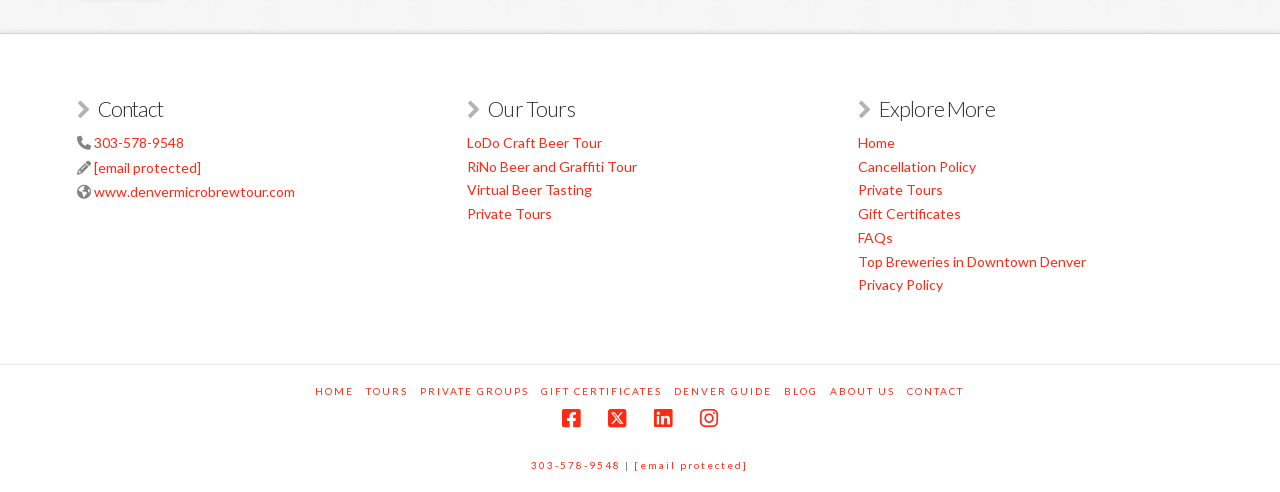Locate the bounding box coordinates of the UI element described by: "Virtual Beer Tasting". Provide the coordinates as four float numbers between 0 and 1, formatted as [left, top, right, bottom].

[0.365, 0.368, 0.463, 0.403]